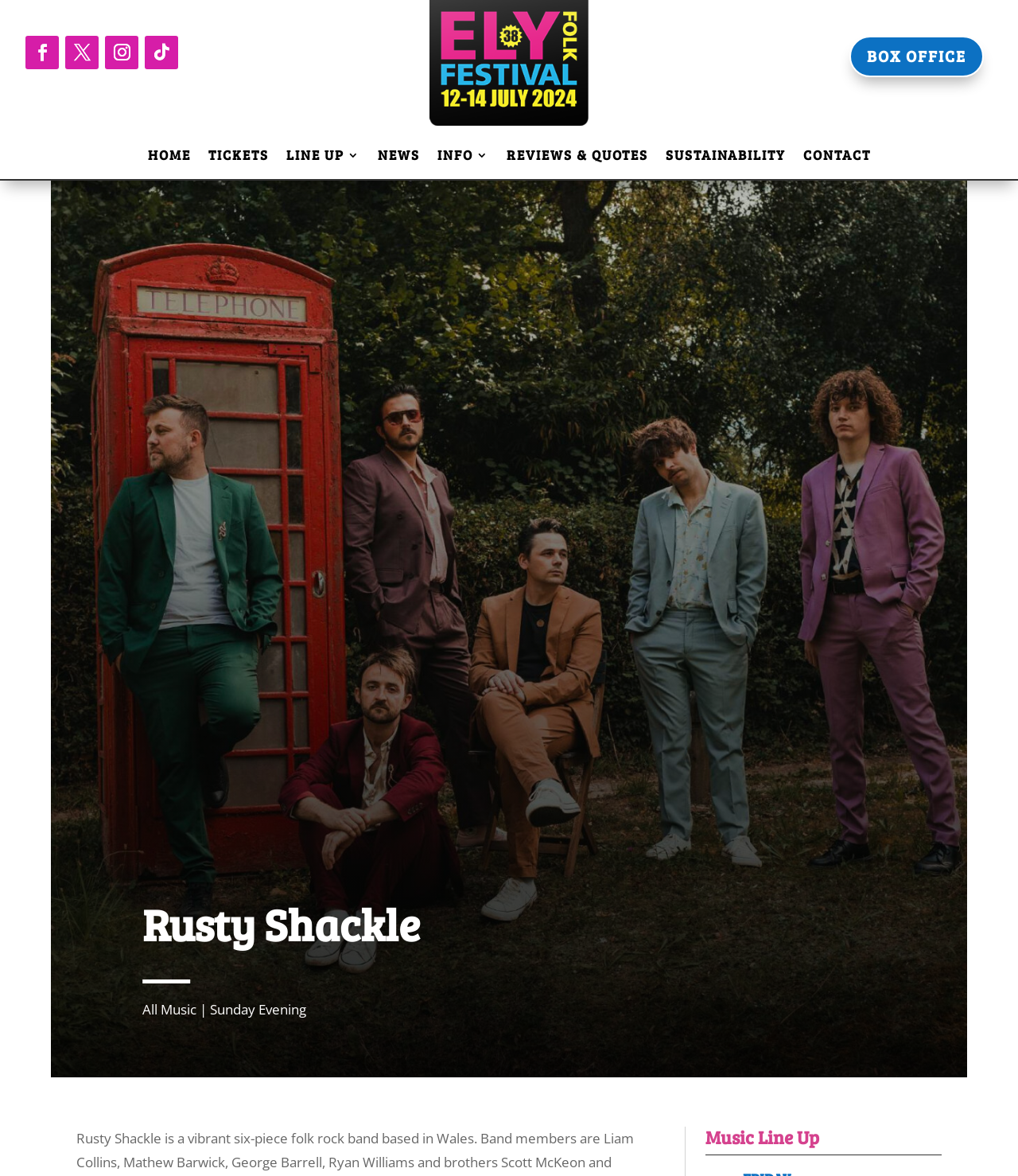What is the name of the band?
Examine the screenshot and reply with a single word or phrase.

Rusty Shackle